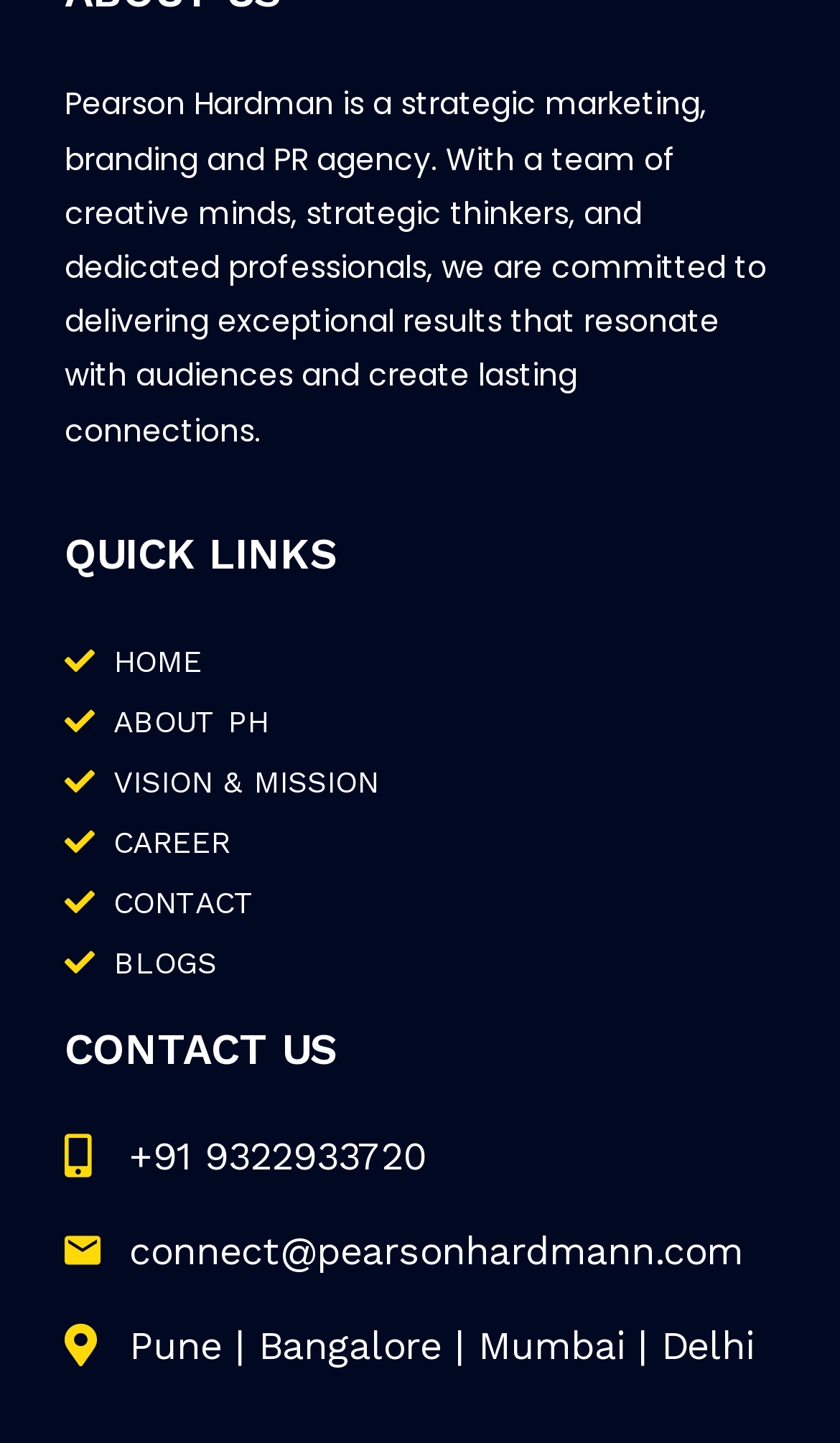Answer the question below in one word or phrase:
What are the quick links provided on the webpage?

HOME, ABOUT PH, VISION & MISSION, CAREER, CONTACT, BLOGS